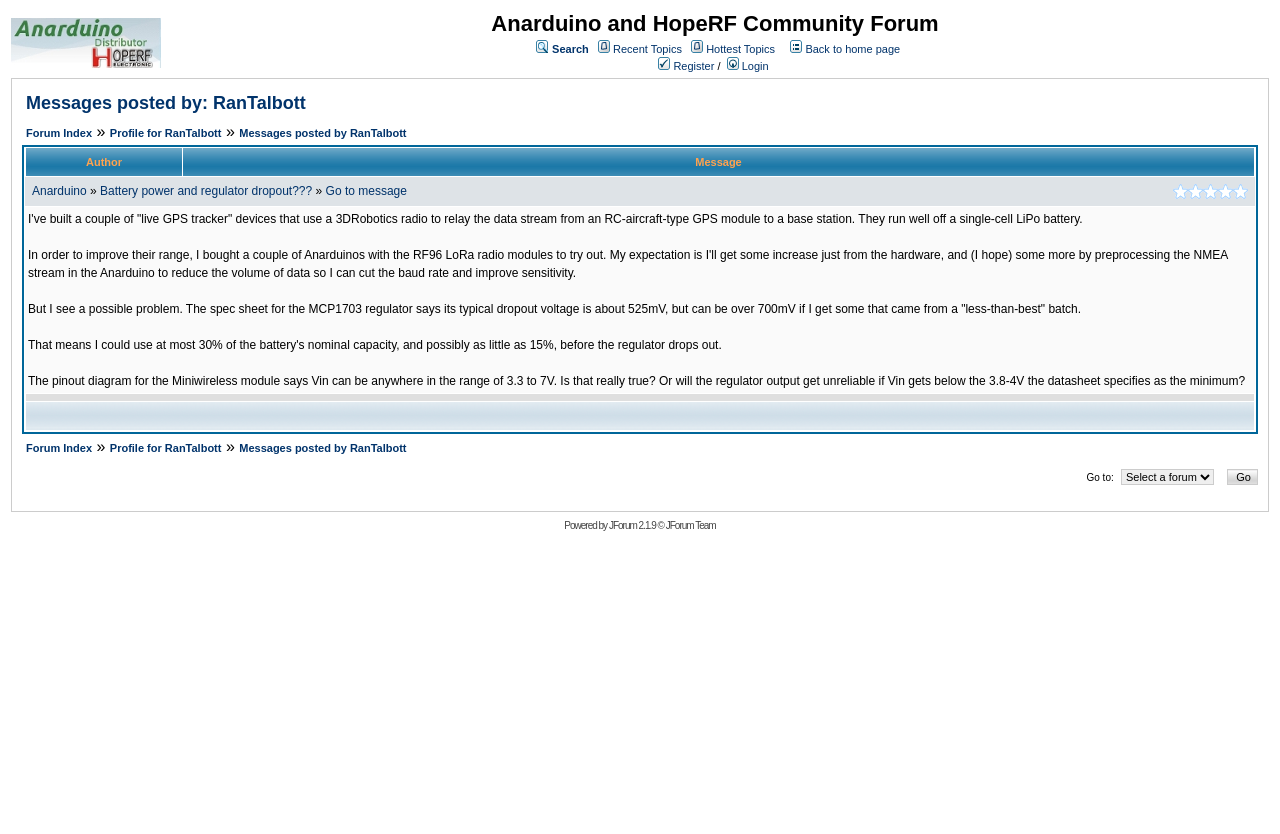Can you show the bounding box coordinates of the region to click on to complete the task described in the instruction: "View messages posted by RanTalbott"?

[0.02, 0.112, 0.239, 0.136]